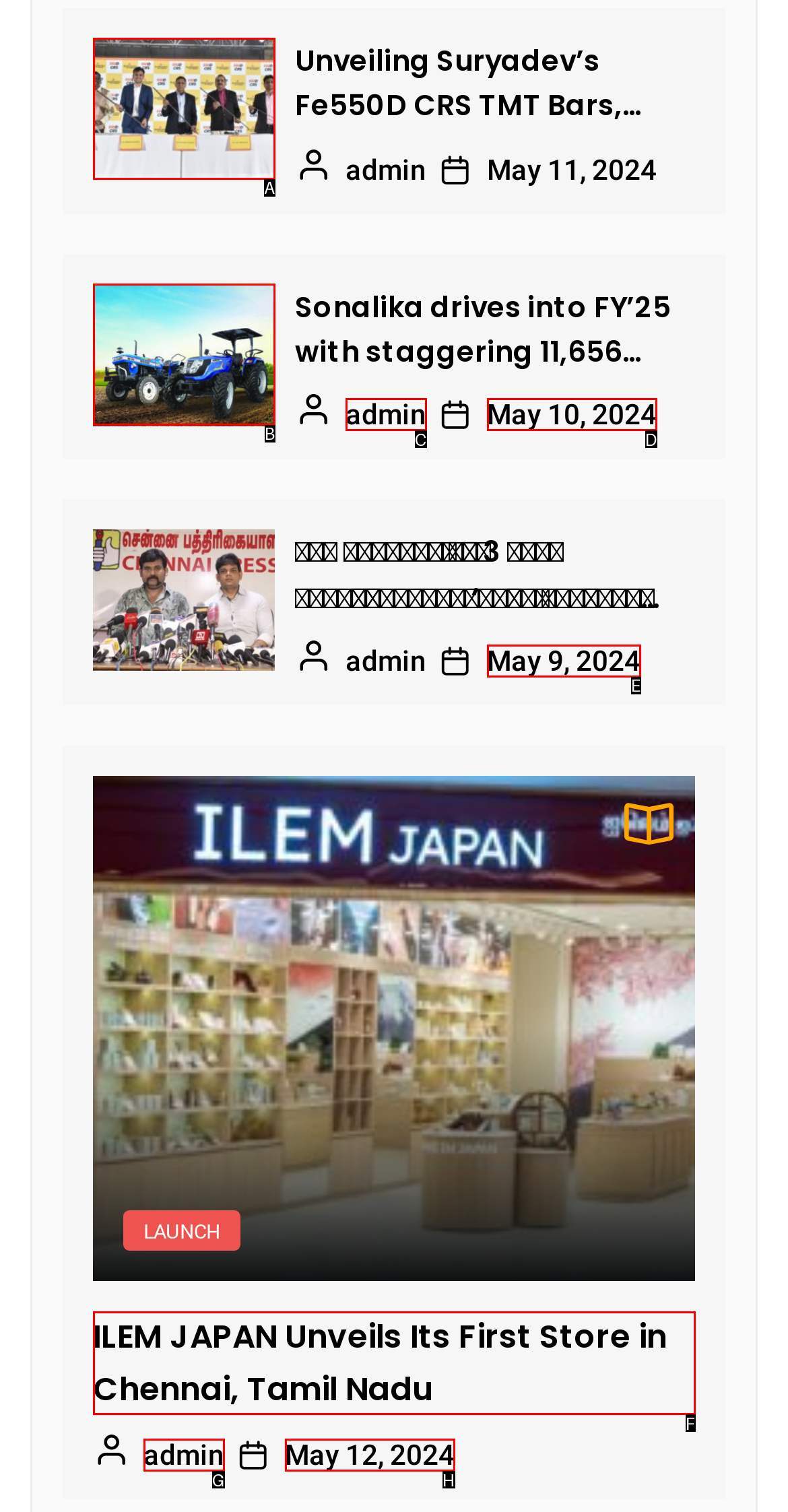Choose the HTML element that aligns with the description: May 9, 2024May 10, 2024. Indicate your choice by stating the letter.

E